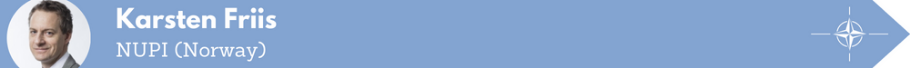Generate a detailed caption for the image.

This image features Karsten Friis, a representative from the Norwegian Institute of International Affairs (NUPI). He is presented within a professional context, indicating his involvement in discussions related to NATO and international security partnerships. The background is a subtle blue, complemented by a compass motif, symbolizing navigation in geopolitical matters. The inclusion of his name and affiliation signifies his expertise and role in the dialogue surrounding NATO's strategies and collaboration with global democracies. This visual representation underlines the importance of experts in shaping discussions on security issues and international relations.